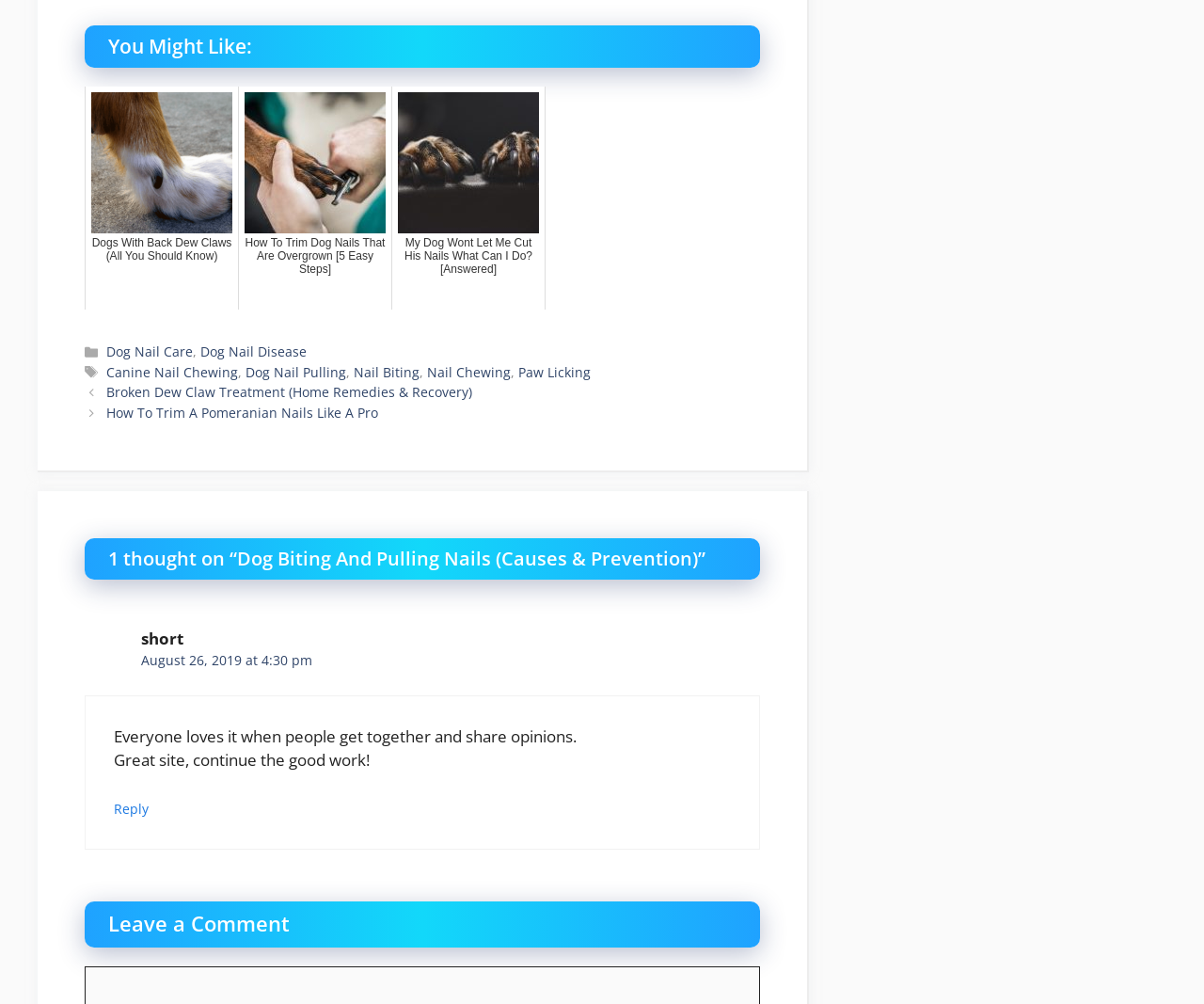Kindly provide the bounding box coordinates of the section you need to click on to fulfill the given instruction: "View 'Dog Nail Care' category".

[0.088, 0.341, 0.16, 0.359]